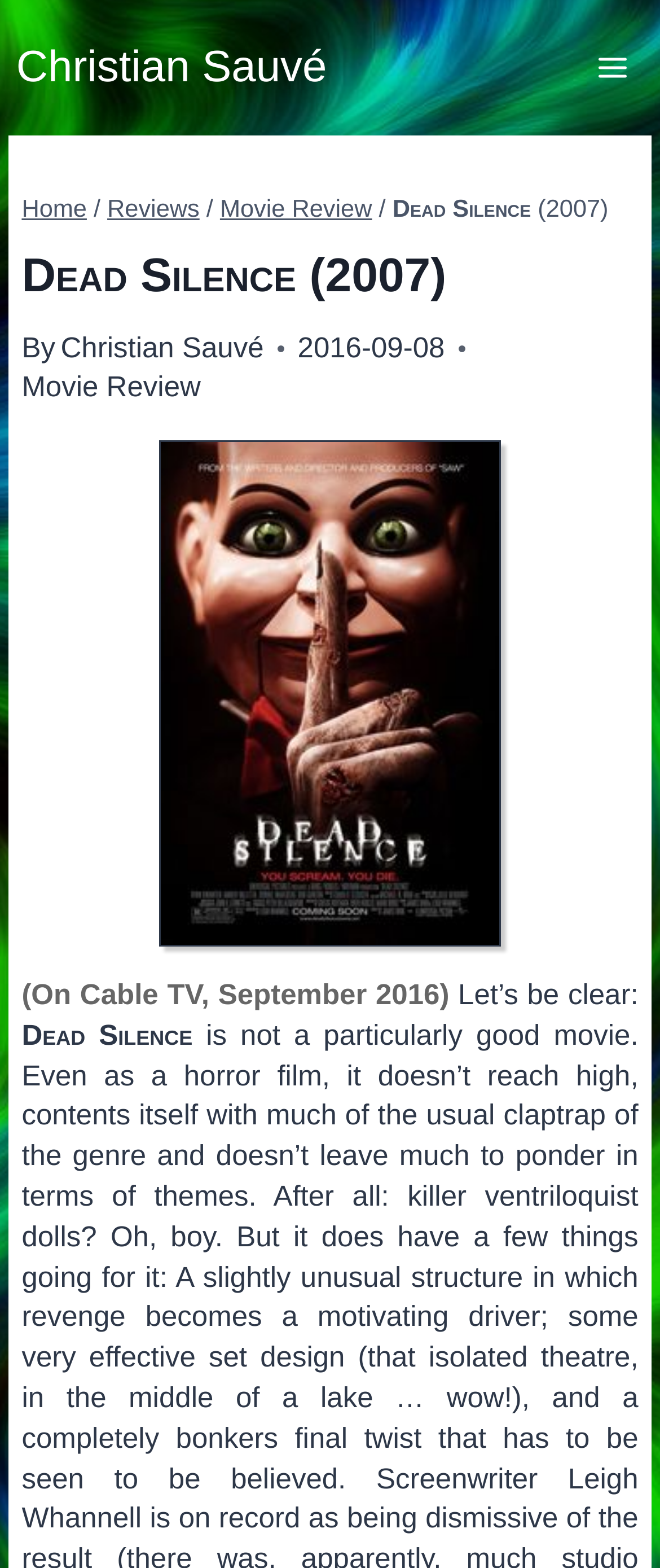What is the type of content on this webpage? Look at the image and give a one-word or short phrase answer.

Movie Review